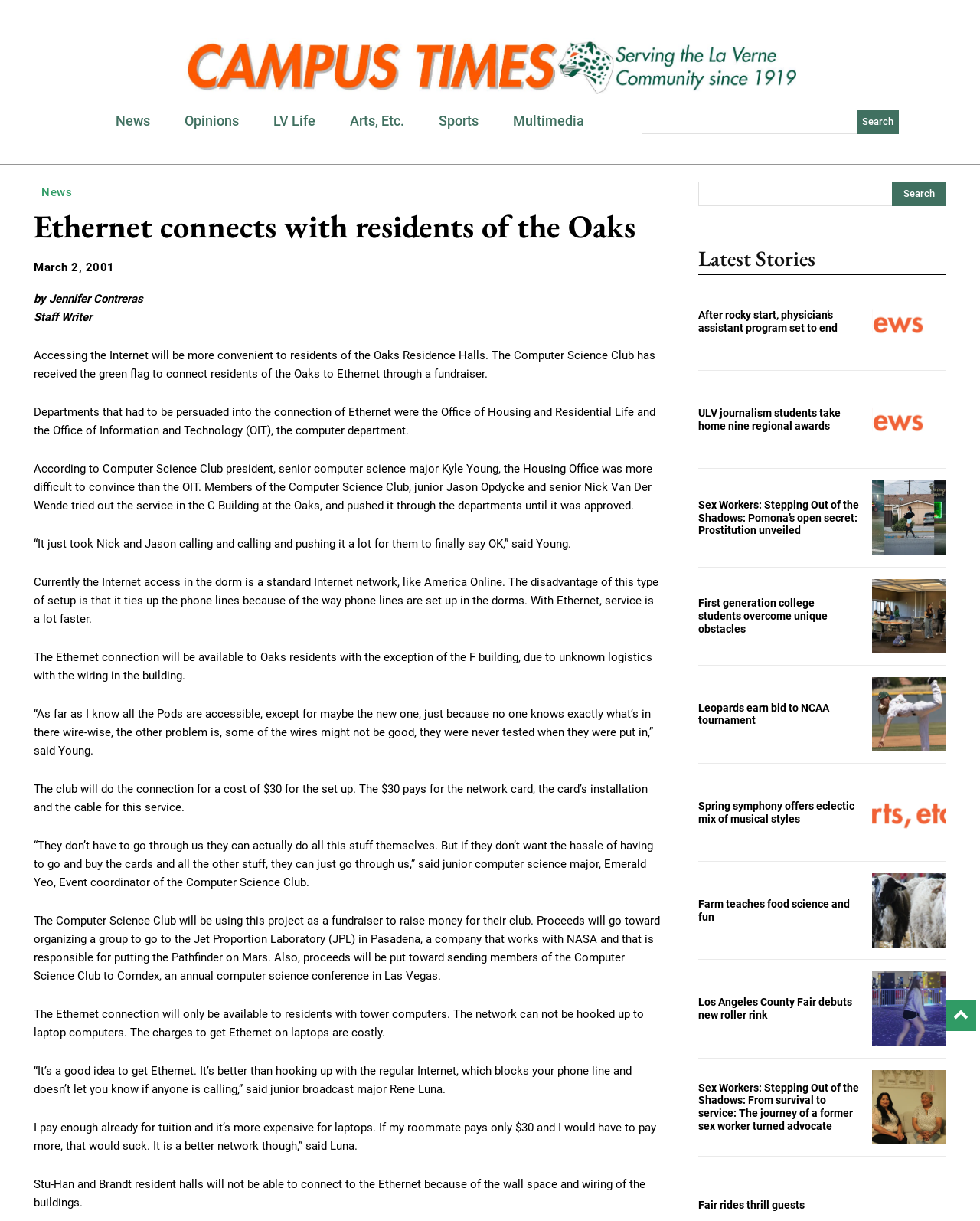What is the purpose of the Computer Science Club's fundraiser?
Based on the content of the image, thoroughly explain and answer the question.

I found the answer by reading the article on the webpage, which mentions that the Computer Science Club is using the Ethernet connection project as a fundraiser to raise money for their club. The proceeds will go towards organizing a group to go to the Jet Propulsion Laboratory (JPL) in Pasadena and sending members to Comdex, an annual computer science conference in Las Vegas.